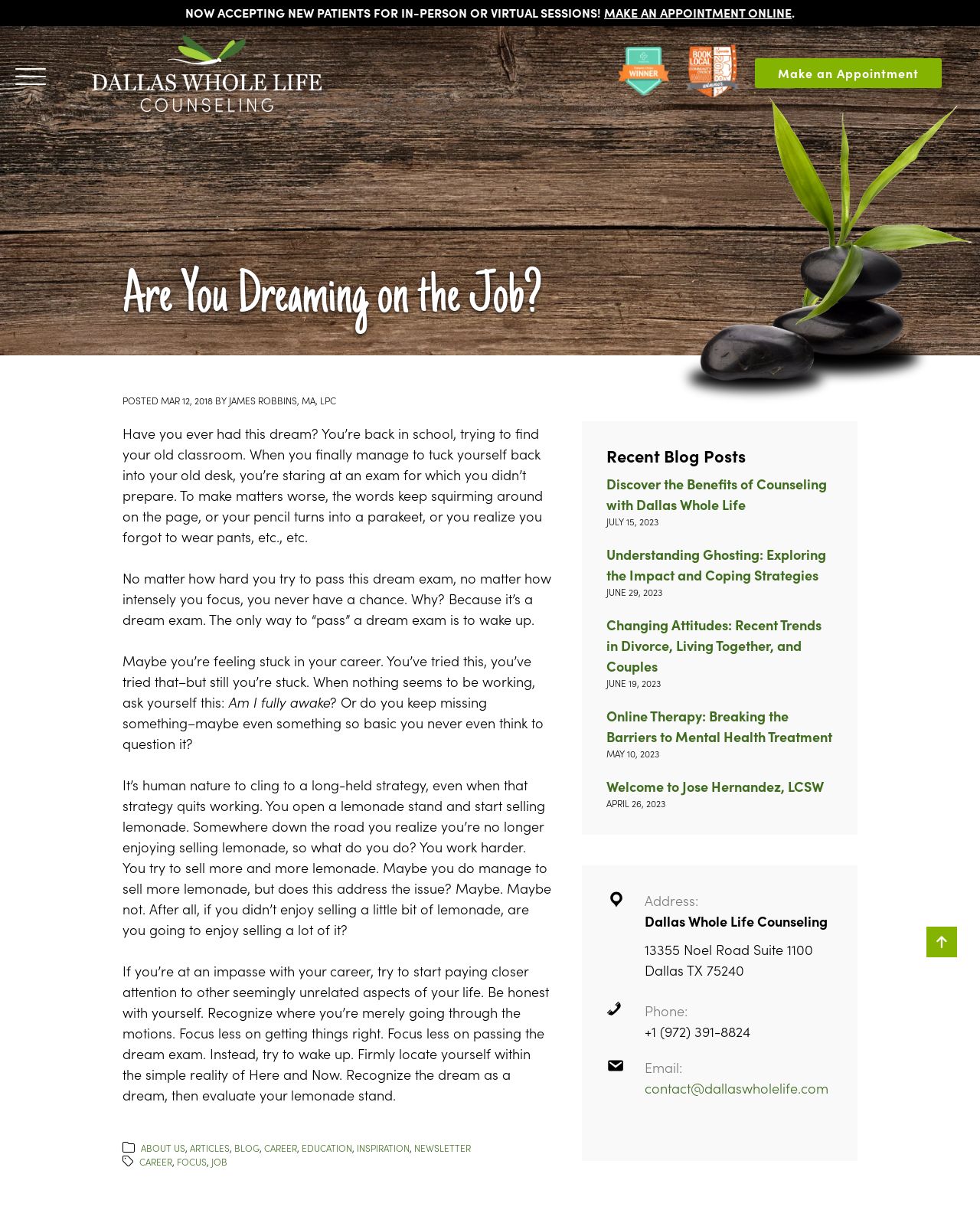Provide the text content of the webpage's main heading.

Are You Dreaming on the Job?